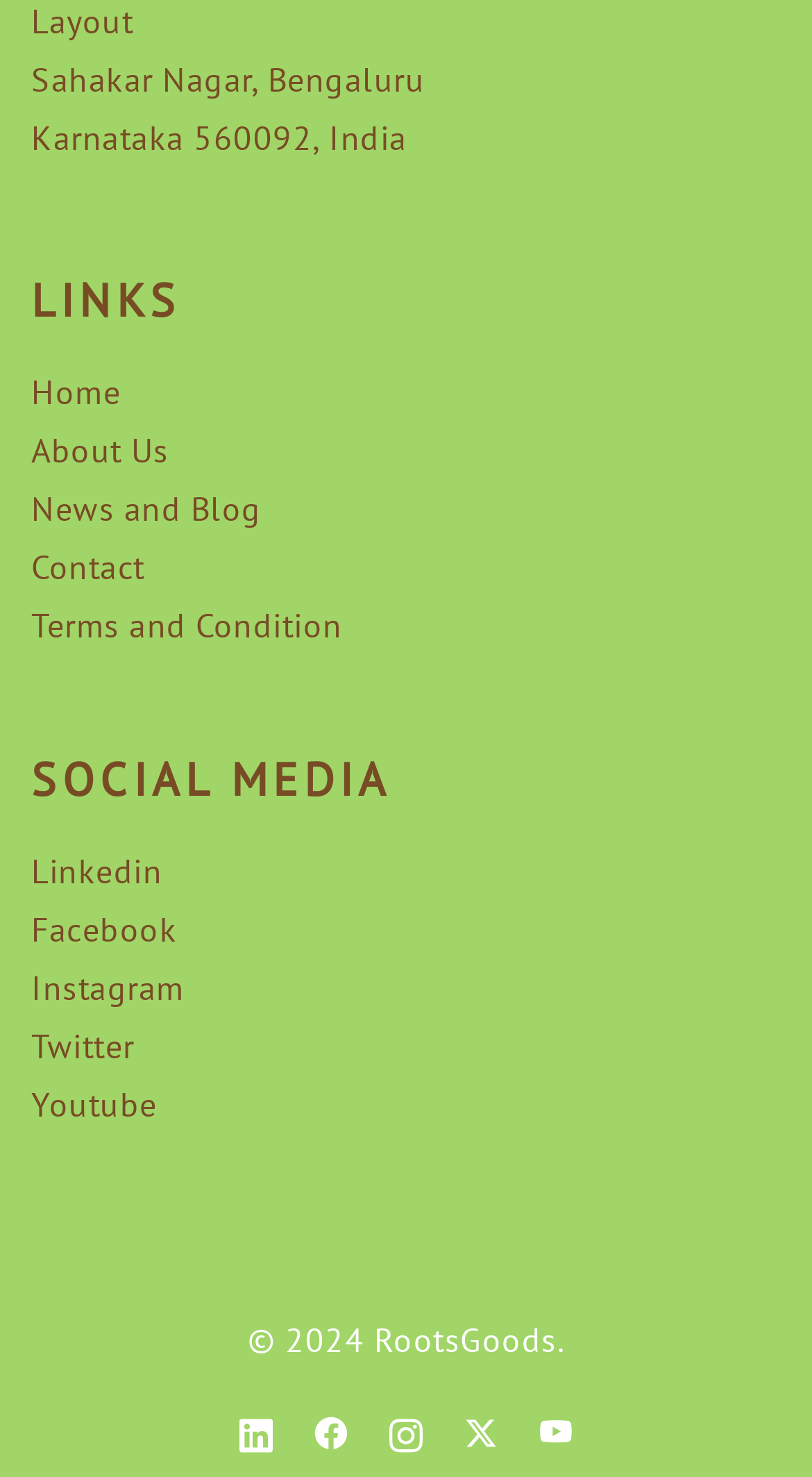Please specify the bounding box coordinates of the area that should be clicked to accomplish the following instruction: "Open Linkedin". The coordinates should consist of four float numbers between 0 and 1, i.e., [left, top, right, bottom].

[0.038, 0.576, 0.2, 0.604]